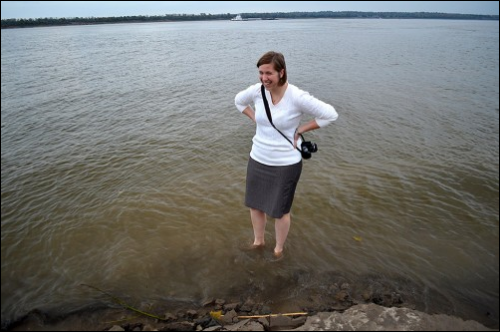What is the atmosphere of the moment?
Using the image as a reference, answer the question in detail.

The serene water and the distant shoreline create a peaceful atmosphere, while the woman's playful demeanor and contemplative expression suggest a sense of curiosity, as if she is exploring her surroundings and pondering the story behind her decision to wade into the water.